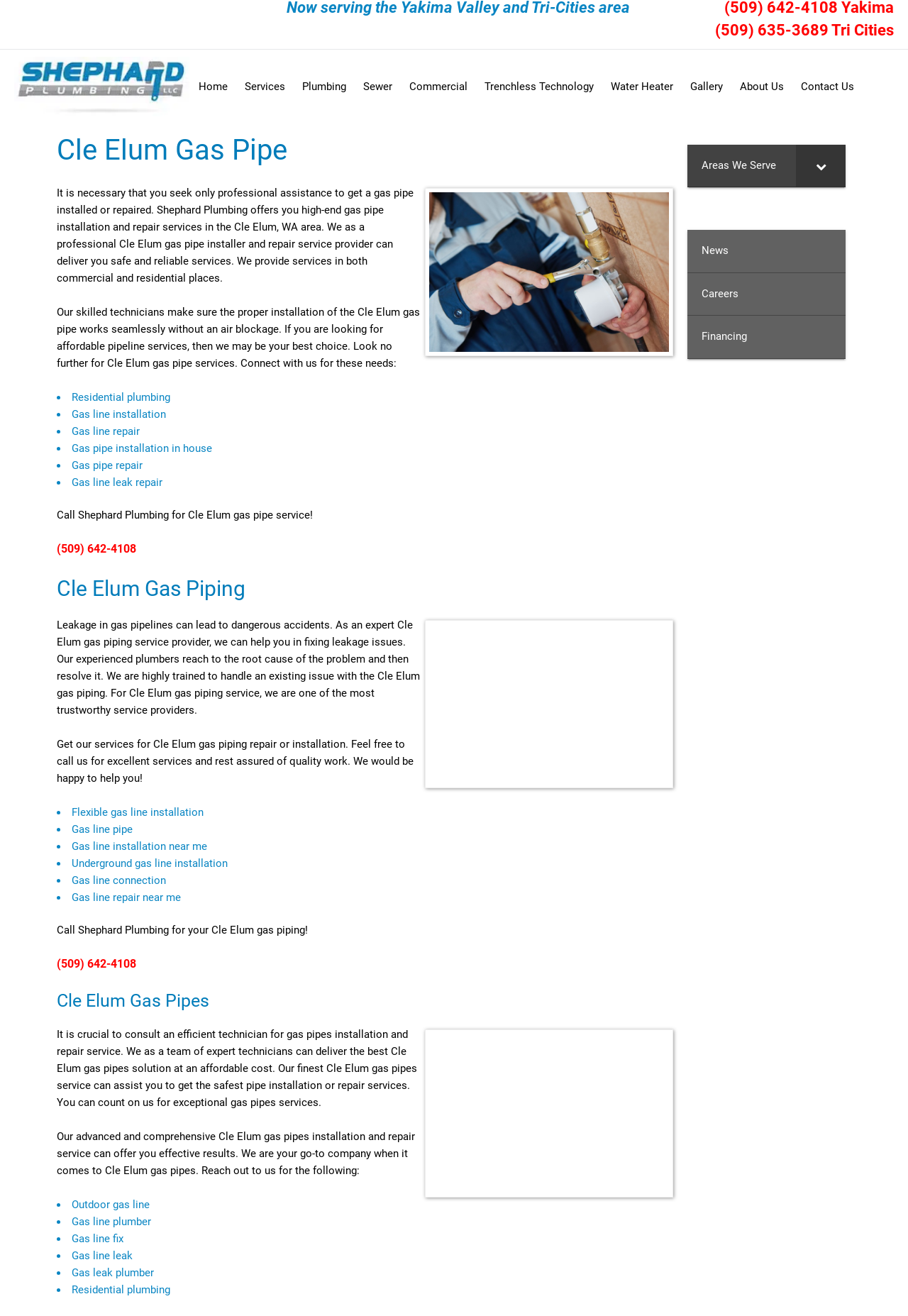From the element description (509) 635-3689 Tri Cities, predict the bounding box coordinates of the UI element. The coordinates must be specified in the format (top-left x, top-left y, bottom-right x, bottom-right y) and should be within the 0 to 1 range.

[0.788, 0.016, 0.984, 0.03]